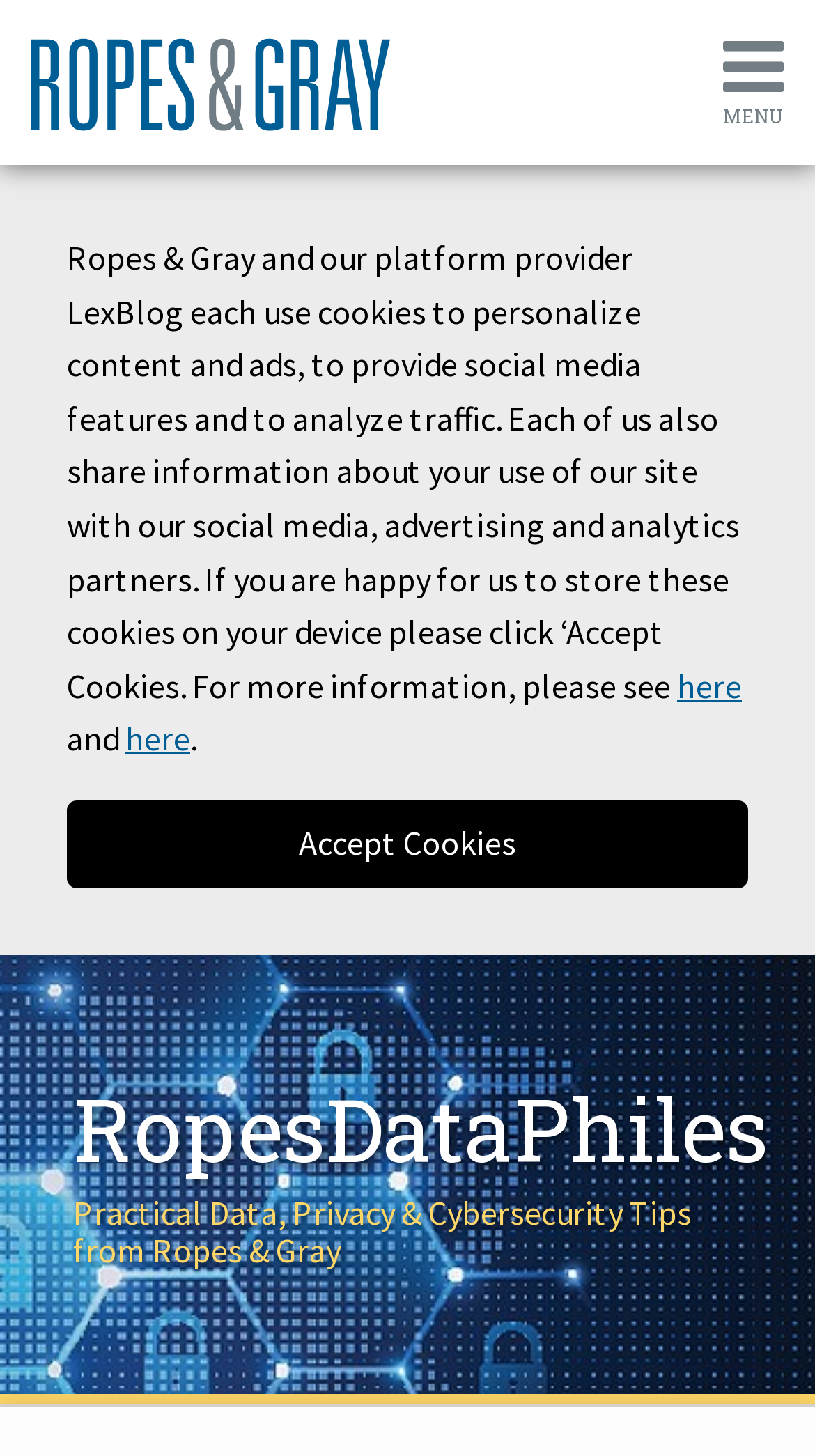Can you find the bounding box coordinates for the element that needs to be clicked to execute this instruction: "read the guide for authors"? The coordinates should be given as four float numbers between 0 and 1, i.e., [left, top, right, bottom].

None